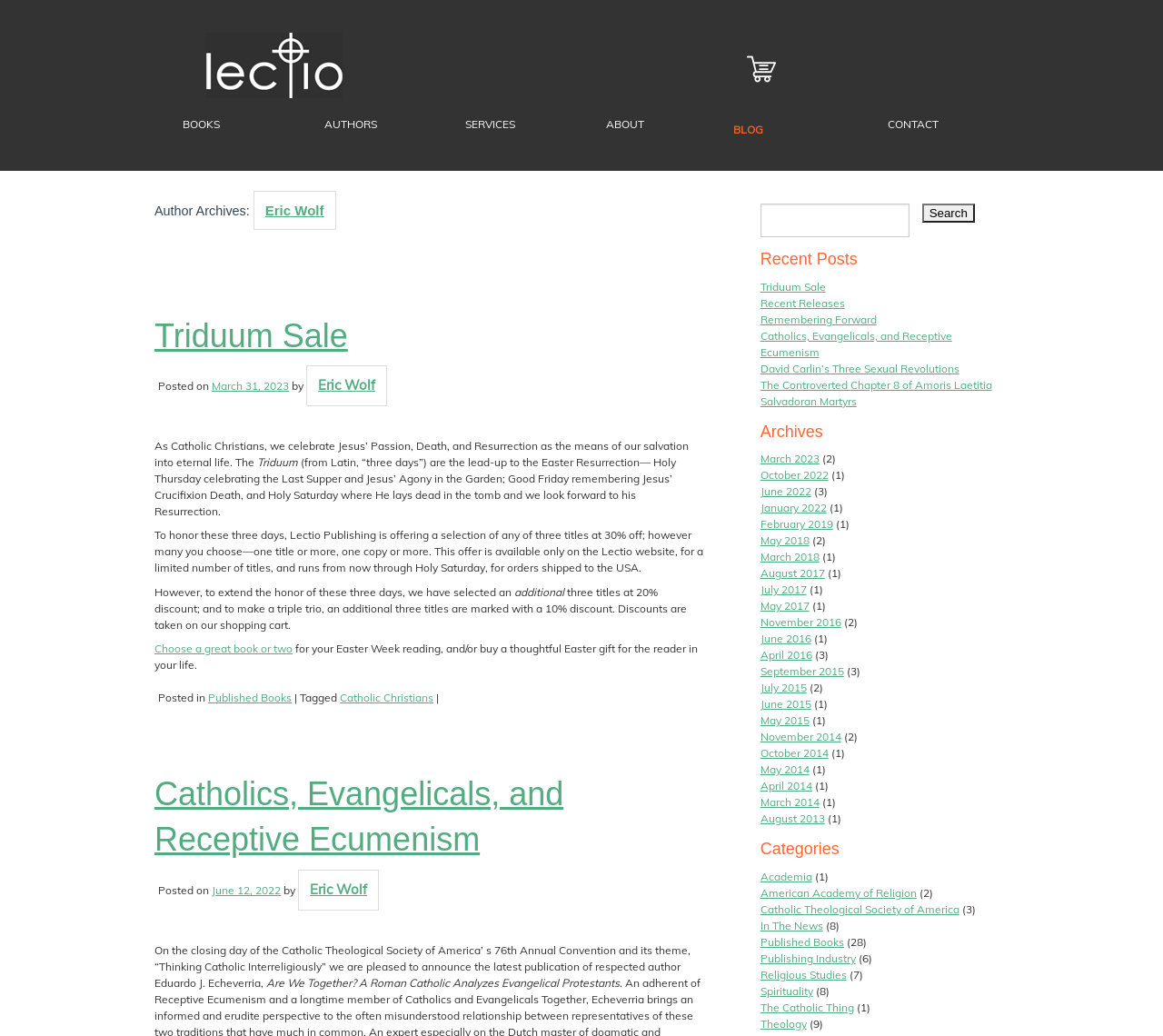Show me the bounding box coordinates of the clickable region to achieve the task as per the instruction: "Go to the Archives".

[0.642, 0.406, 0.879, 0.428]